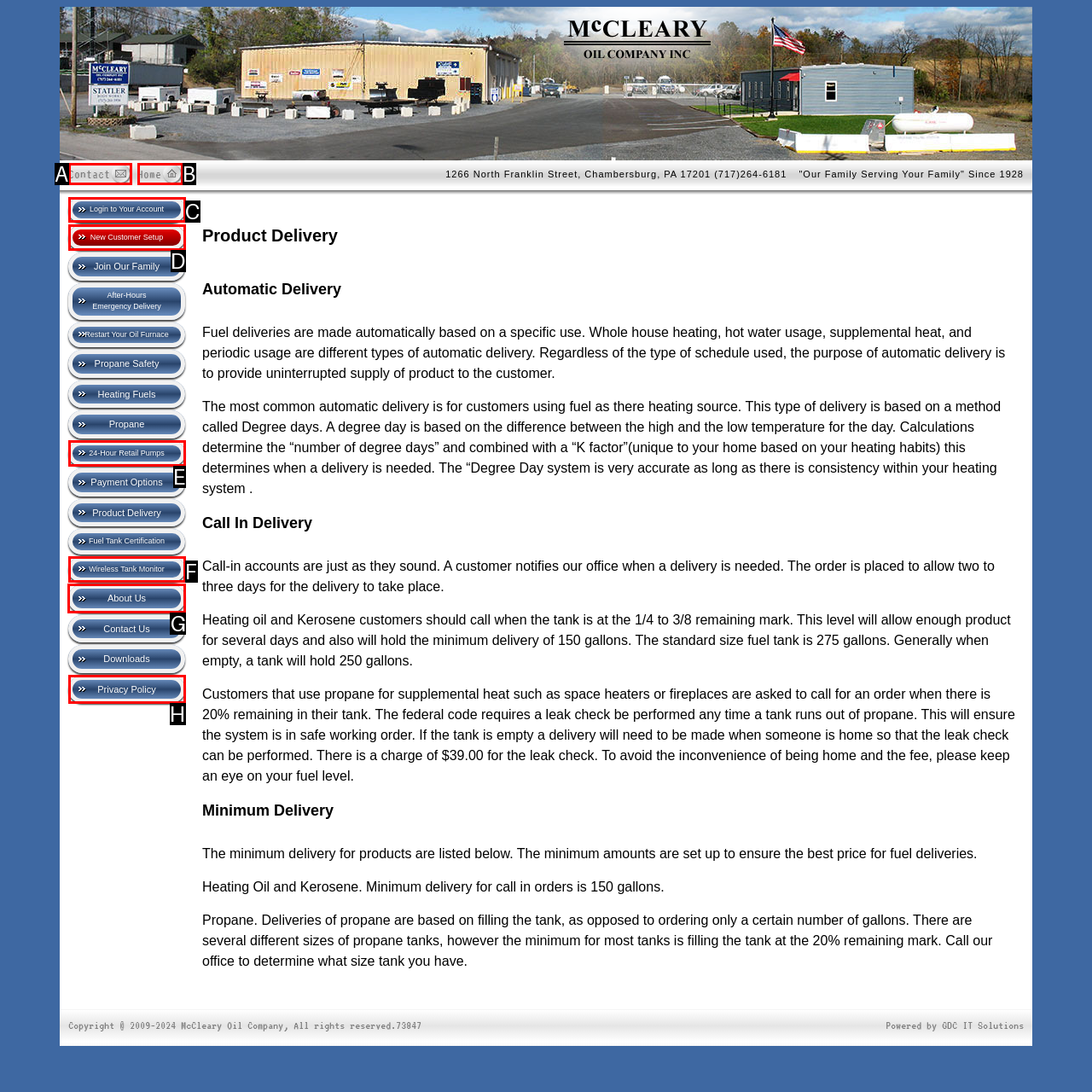Which option should be clicked to execute the task: Click on the 'About Us' link?
Reply with the letter of the chosen option.

G